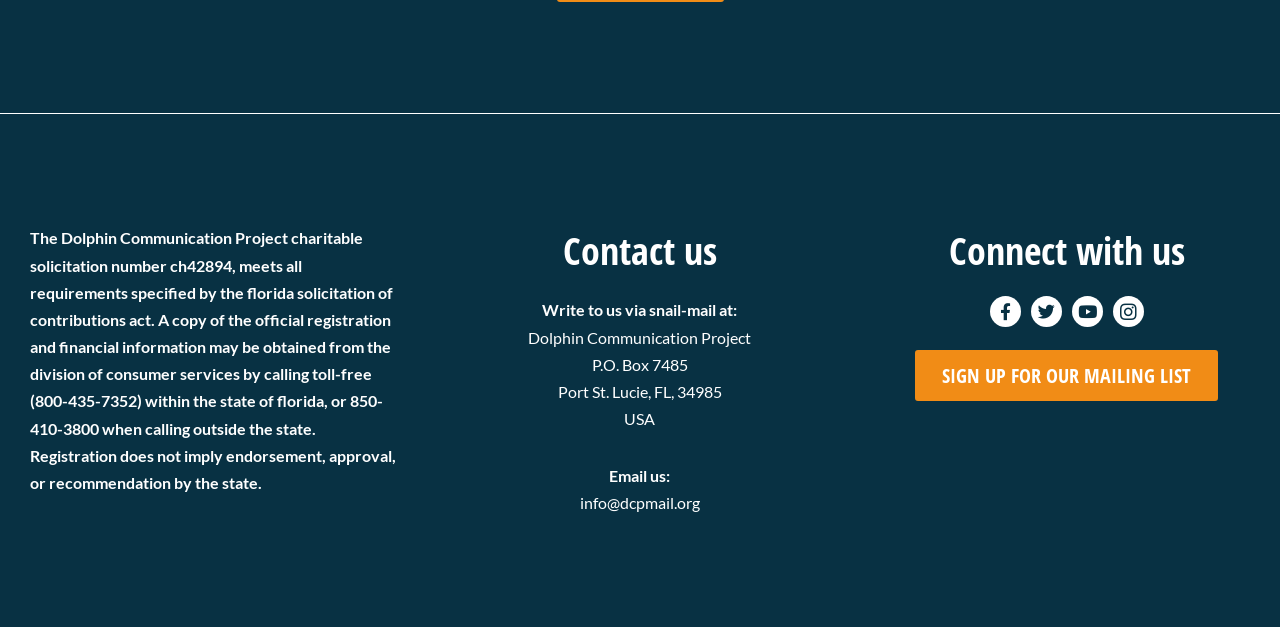Consider the image and give a detailed and elaborate answer to the question: 
What is the purpose of the 'SIGN UP FOR OUR MAILING LIST' link?

The 'SIGN UP FOR OUR MAILING LIST' link is likely intended to allow users to subscribe to the Dolphin Communication Project's mailing list, which would provide them with updates and information about the project.